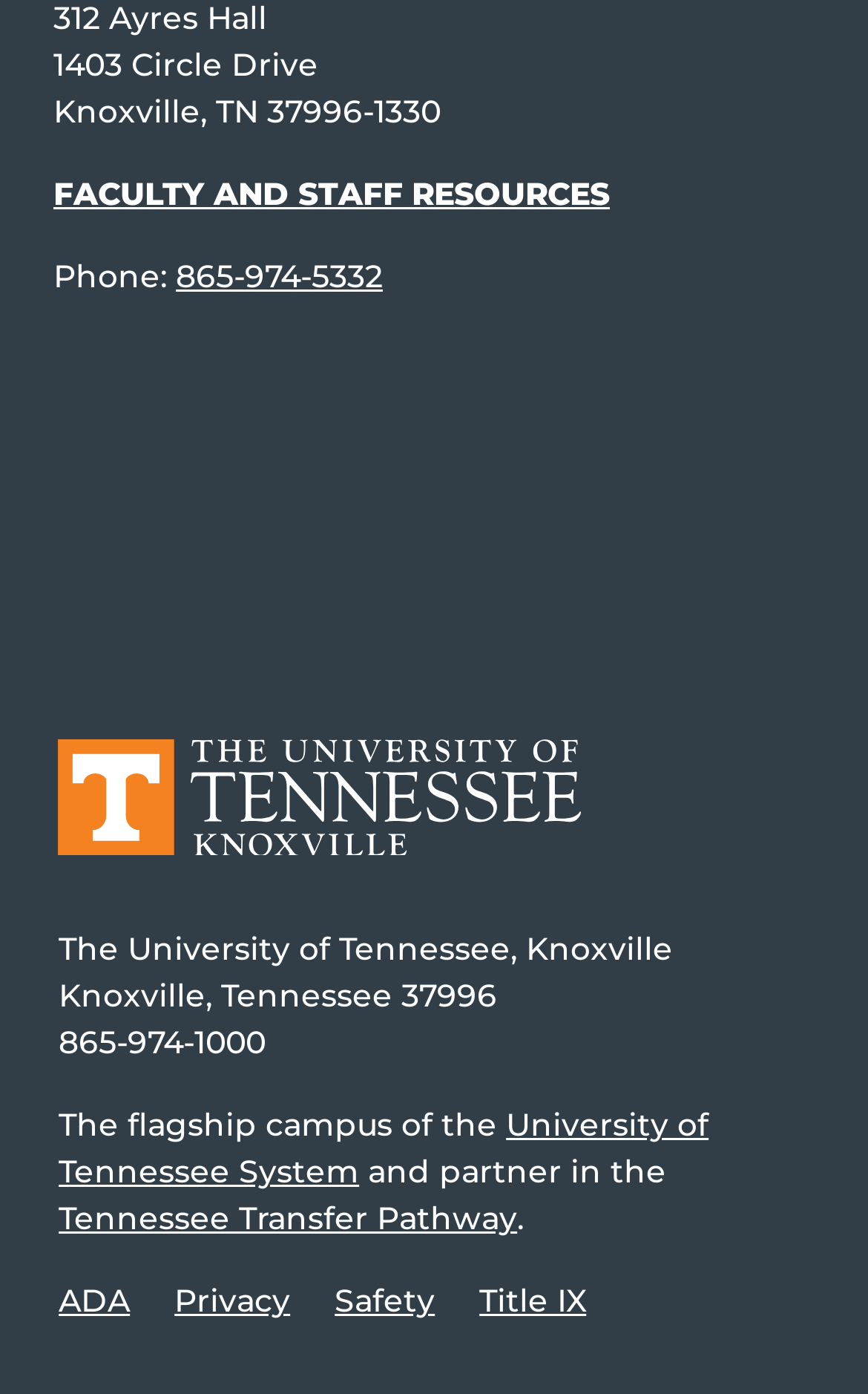Please determine the bounding box coordinates of the element's region to click in order to carry out the following instruction: "Check the ADA page". The coordinates should be four float numbers between 0 and 1, i.e., [left, top, right, bottom].

[0.068, 0.919, 0.15, 0.948]